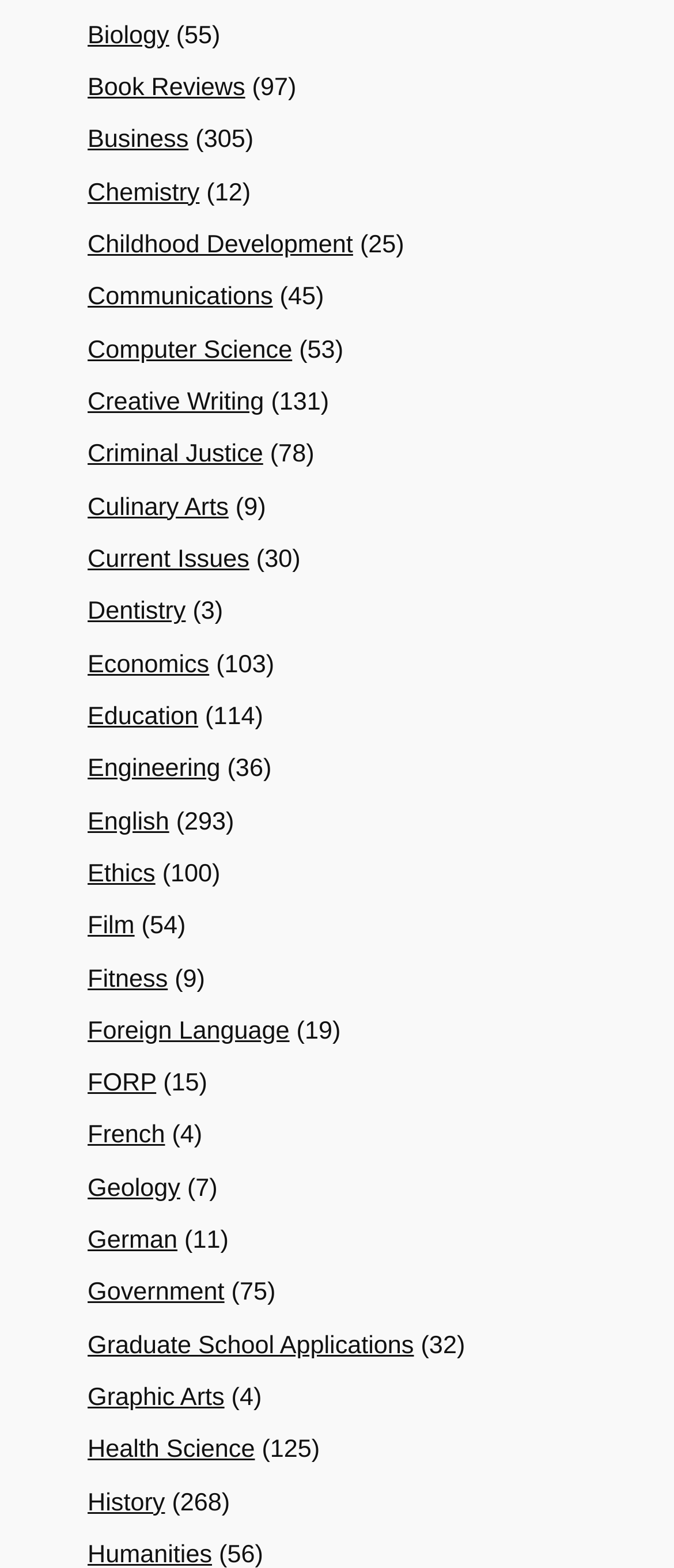Please provide a detailed answer to the question below based on the screenshot: 
What is the last subject listed?

The last link on the webpage is 'History', which is located at the bottom-left corner of the page with a bounding box coordinate of [0.13, 0.95, 0.245, 0.967].